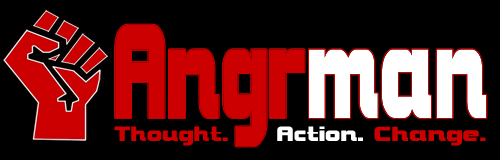What is the color scheme of the Angrman logo?
Using the image, elaborate on the answer with as much detail as possible.

The logo of Angrman has a color scheme that predominantly features red and white, which enhances its visibility and impact, making it a striking visual representation of the brand's mission.